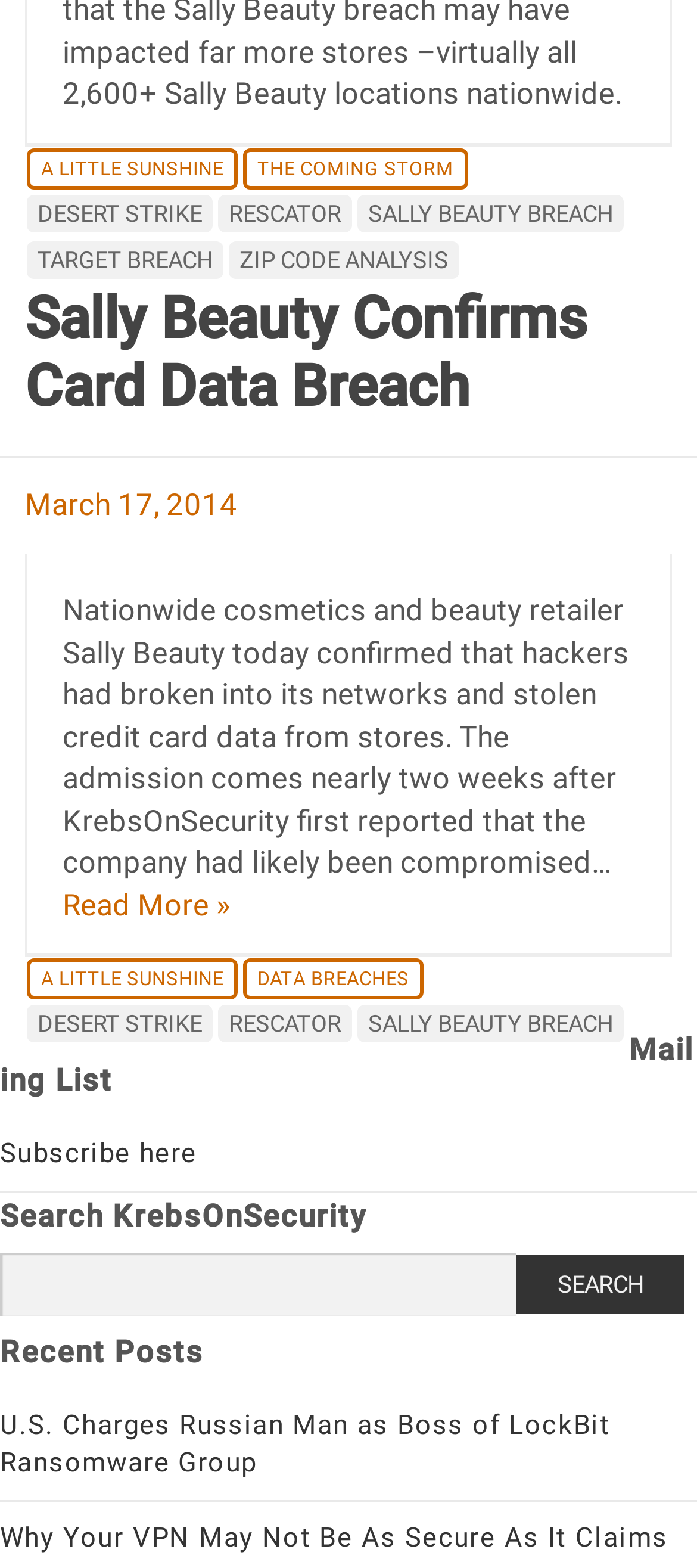Indicate the bounding box coordinates of the clickable region to achieve the following instruction: "View recent posts."

[0.0, 0.85, 0.292, 0.873]